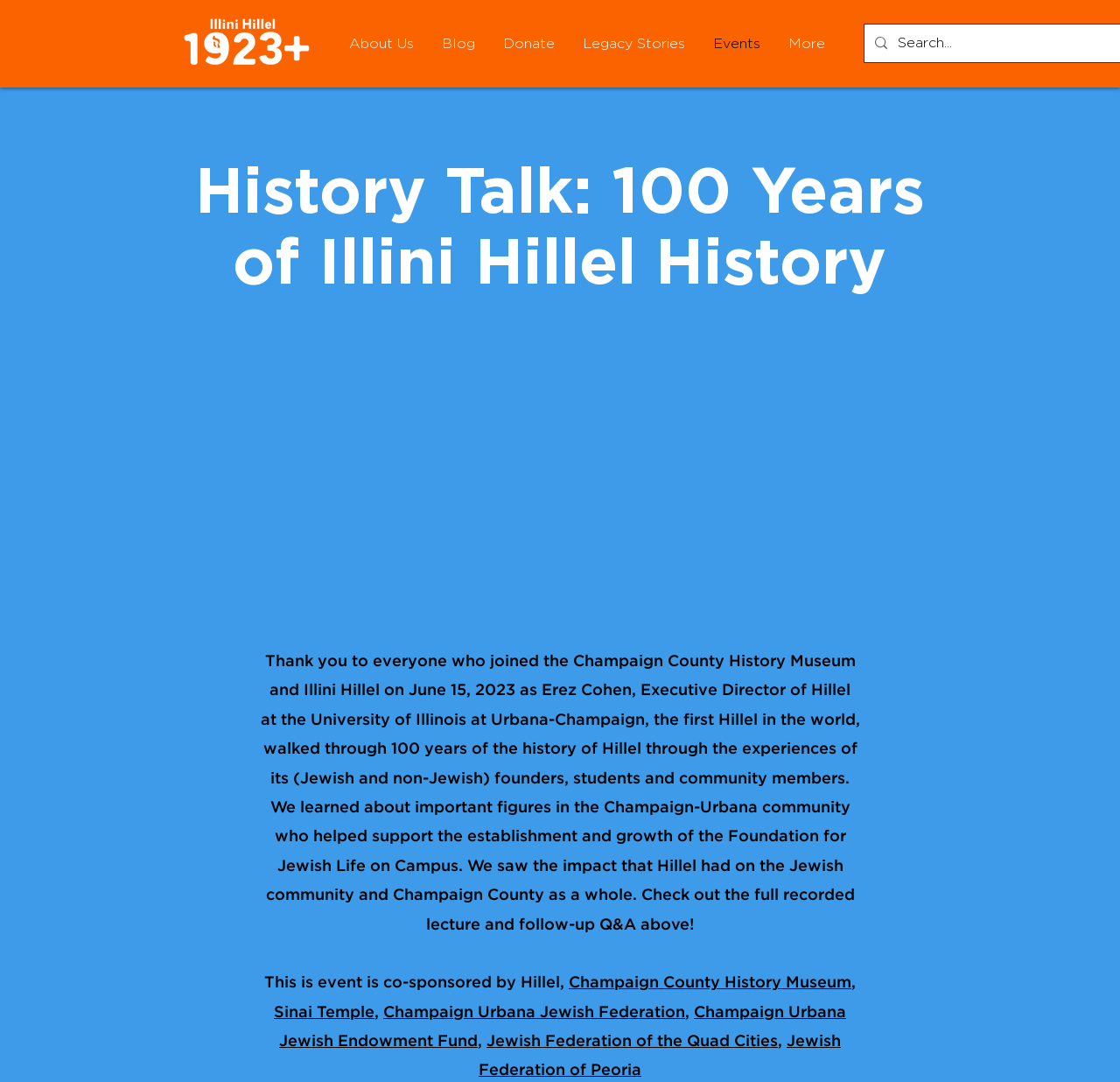Show the bounding box coordinates of the region that should be clicked to follow the instruction: "Visit the Champaign County History Museum."

[0.508, 0.902, 0.76, 0.915]